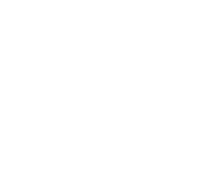What is the purpose of the image?
Look at the image and construct a detailed response to the question.

The image is promoting effective methods for reheating pizza, ensuring it remains delicious and enjoyable, which implies that the purpose of the image is to provide tips to pizza enthusiasts.